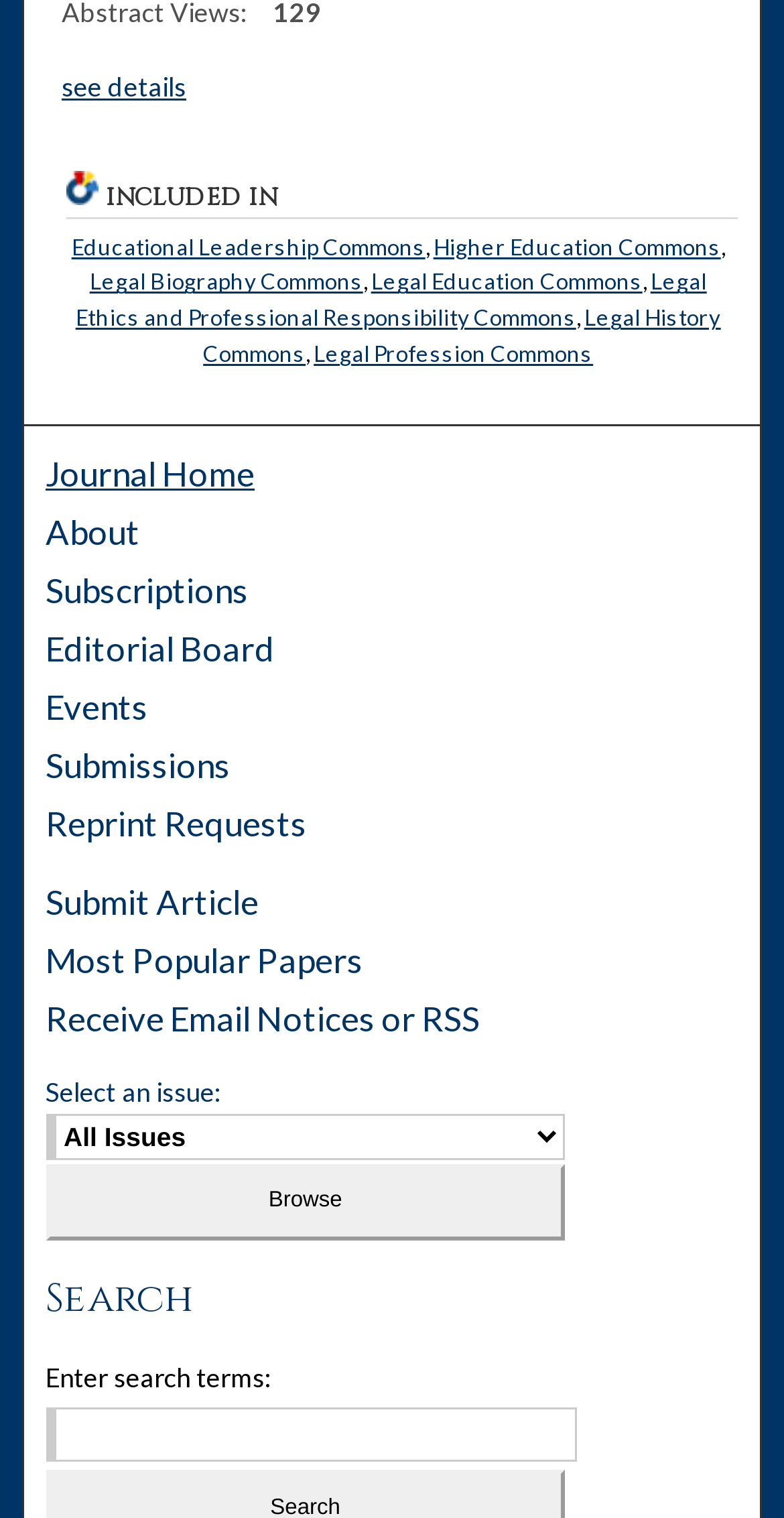Please find the bounding box coordinates of the element that needs to be clicked to perform the following instruction: "Search for papers". The bounding box coordinates should be four float numbers between 0 and 1, represented as [left, top, right, bottom].

[0.058, 0.927, 0.721, 0.978]